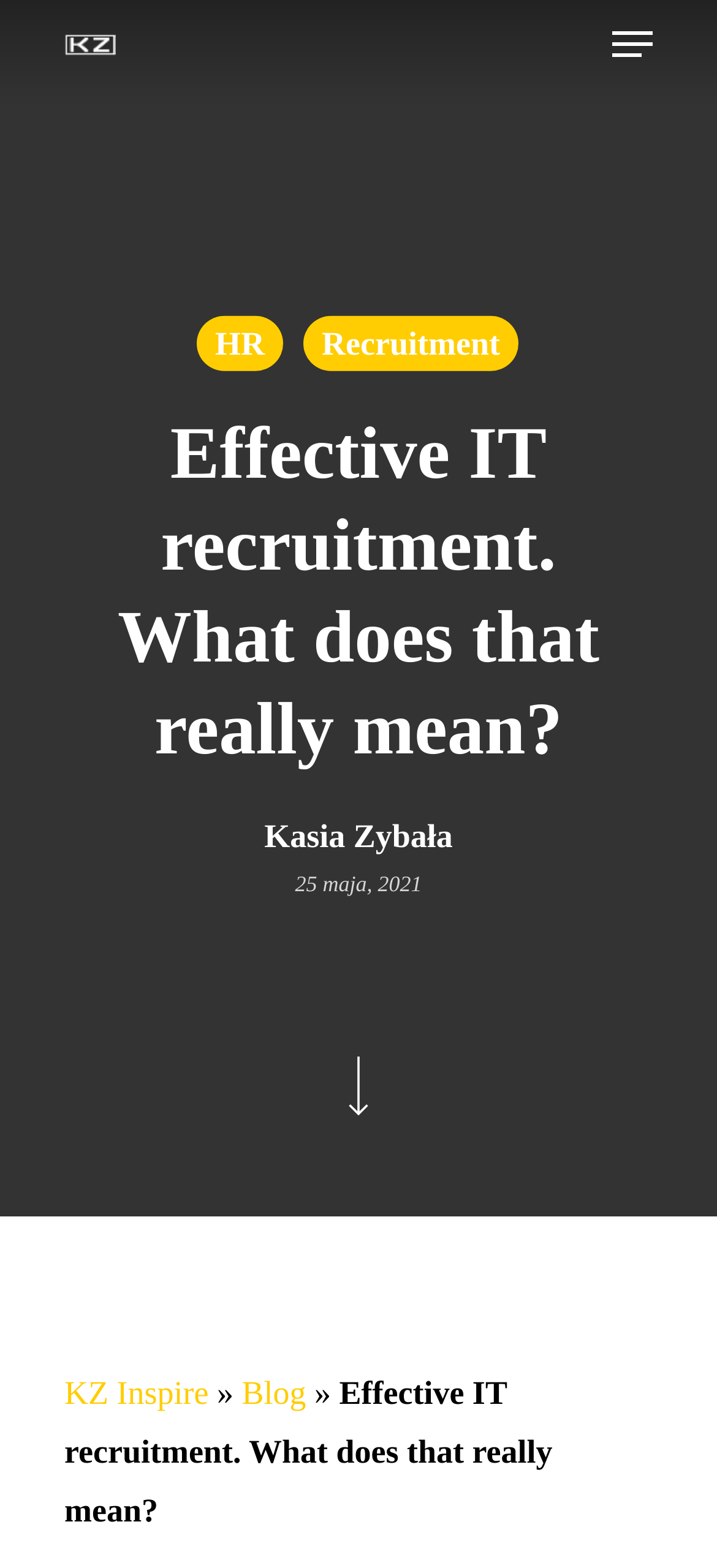What is the name of the author of the blog post?
Please provide a detailed and comprehensive answer to the question.

The answer can be found by looking at the link with the text 'Kasia Zybała' which is located at the coordinates [0.369, 0.521, 0.631, 0.544]. This link is likely to be the author's name.